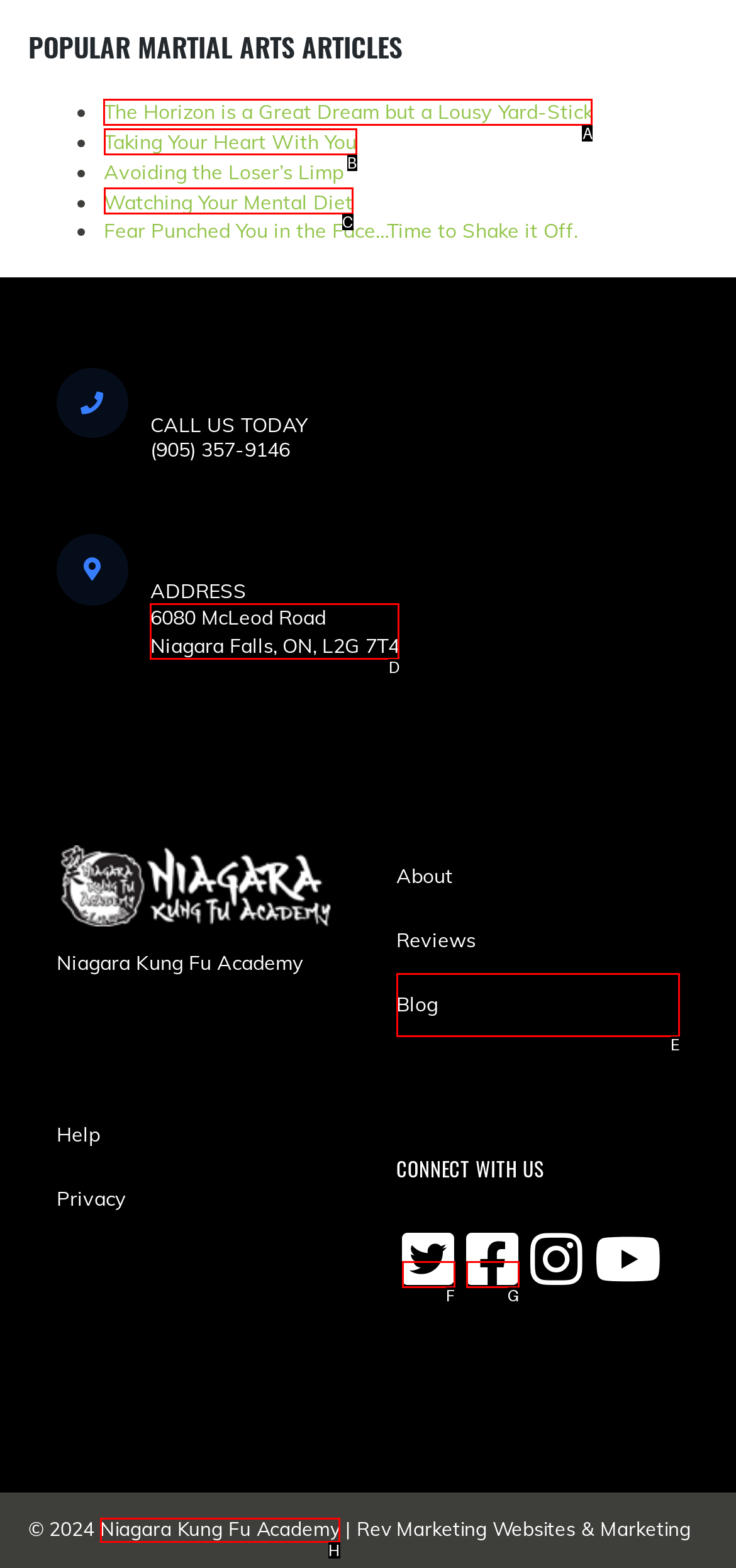Which HTML element should be clicked to perform the following task: Click on 'The Horizon is a Great Dream but a Lousy Yard-Stick'
Reply with the letter of the appropriate option.

A